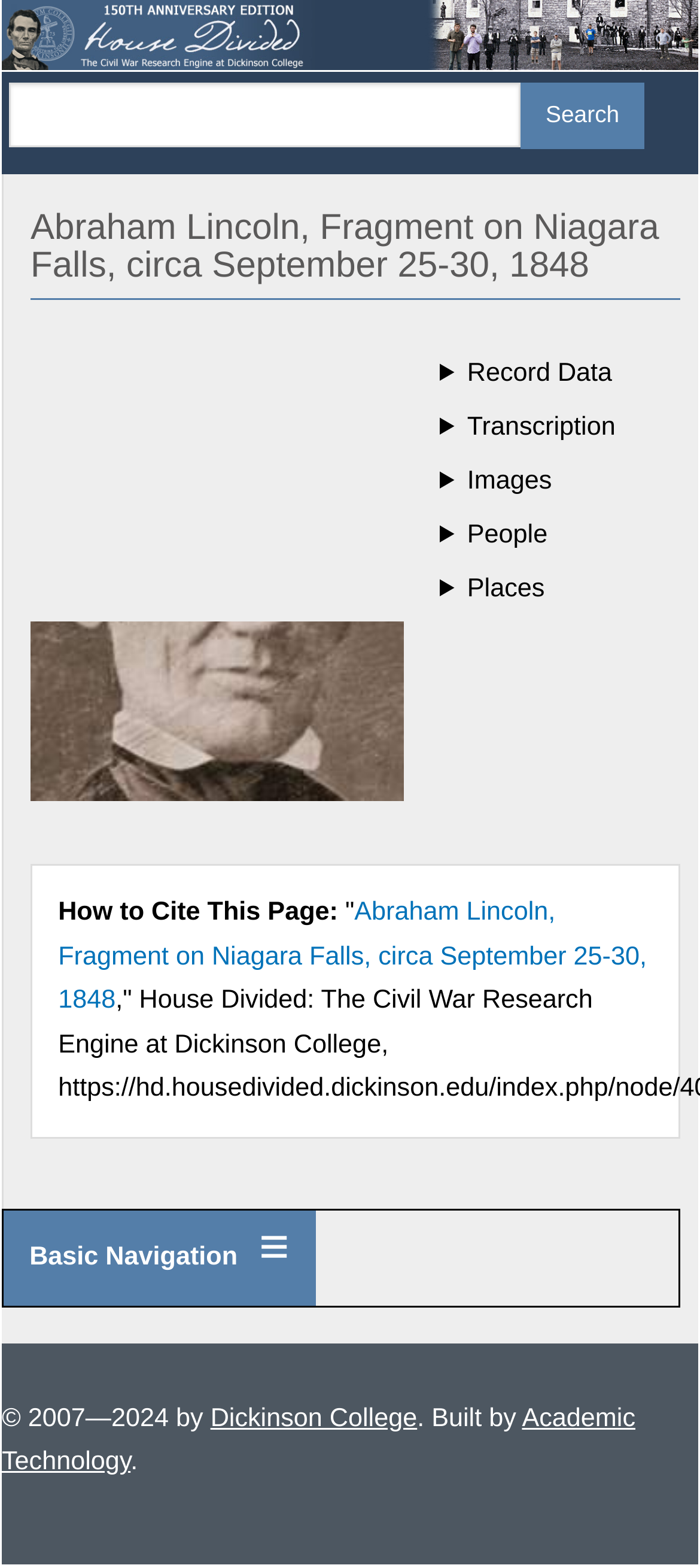Please identify the bounding box coordinates of the region to click in order to complete the task: "Edit the record data". The coordinates must be four float numbers between 0 and 1, specified as [left, top, right, bottom].

[0.044, 0.225, 0.972, 0.259]